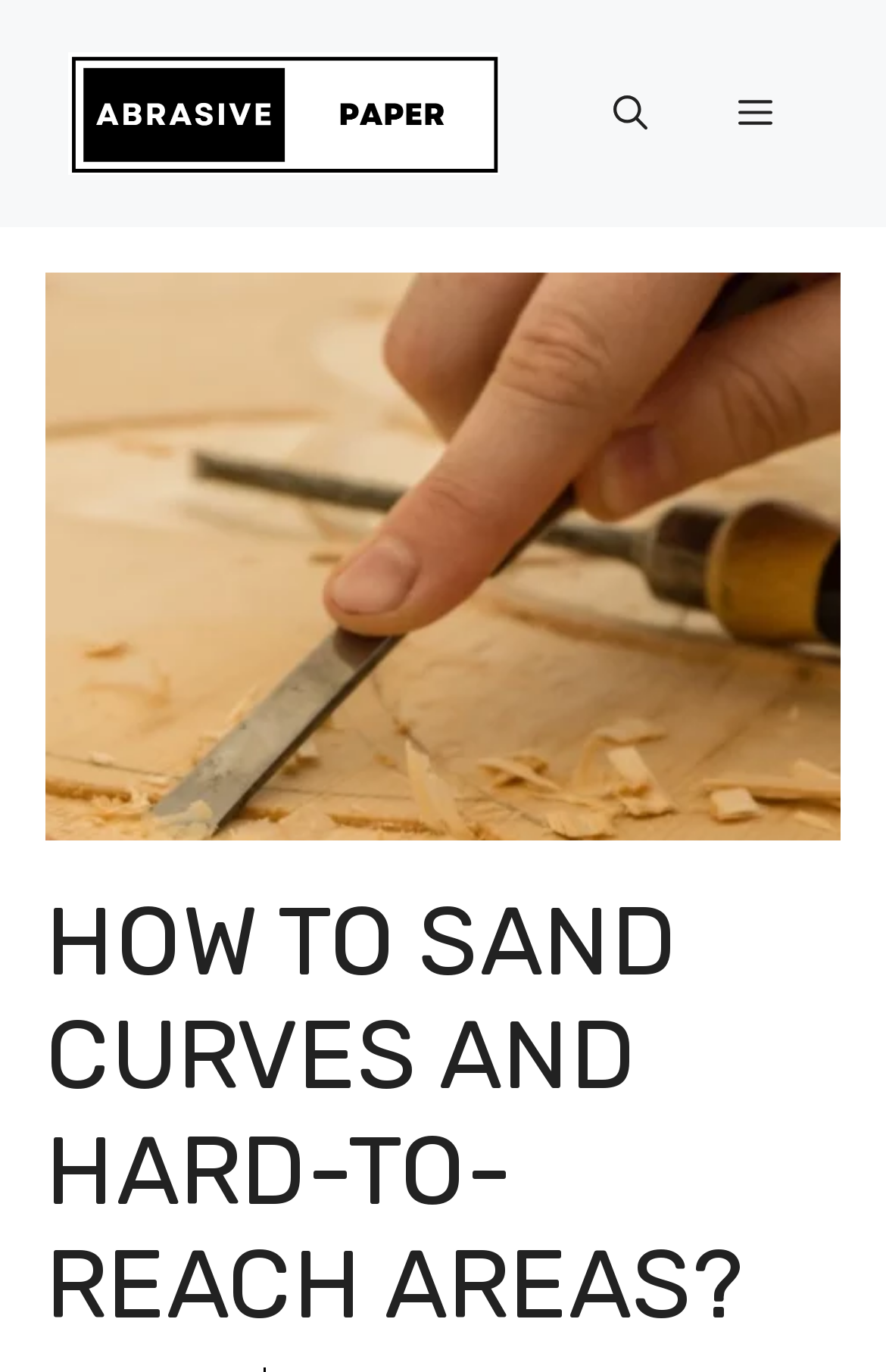Utilize the details in the image to give a detailed response to the question: What is the logo of the website?

The logo of the website is located at the top-left corner of the webpage, and it is an image with the text 'abrasive-paper.com'.